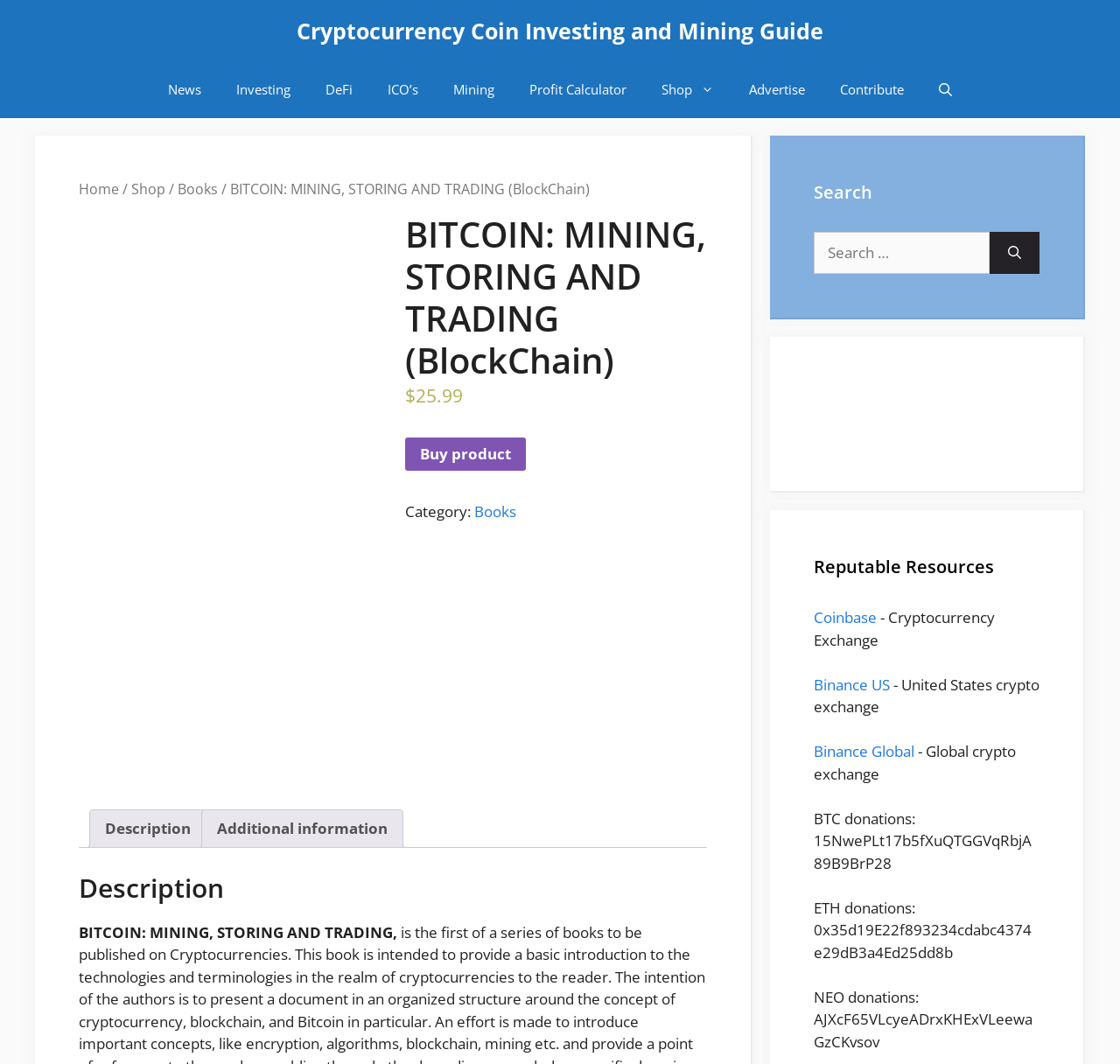Provide the bounding box coordinates of the HTML element described by the text: "Binance Global".

[0.727, 0.697, 0.816, 0.715]